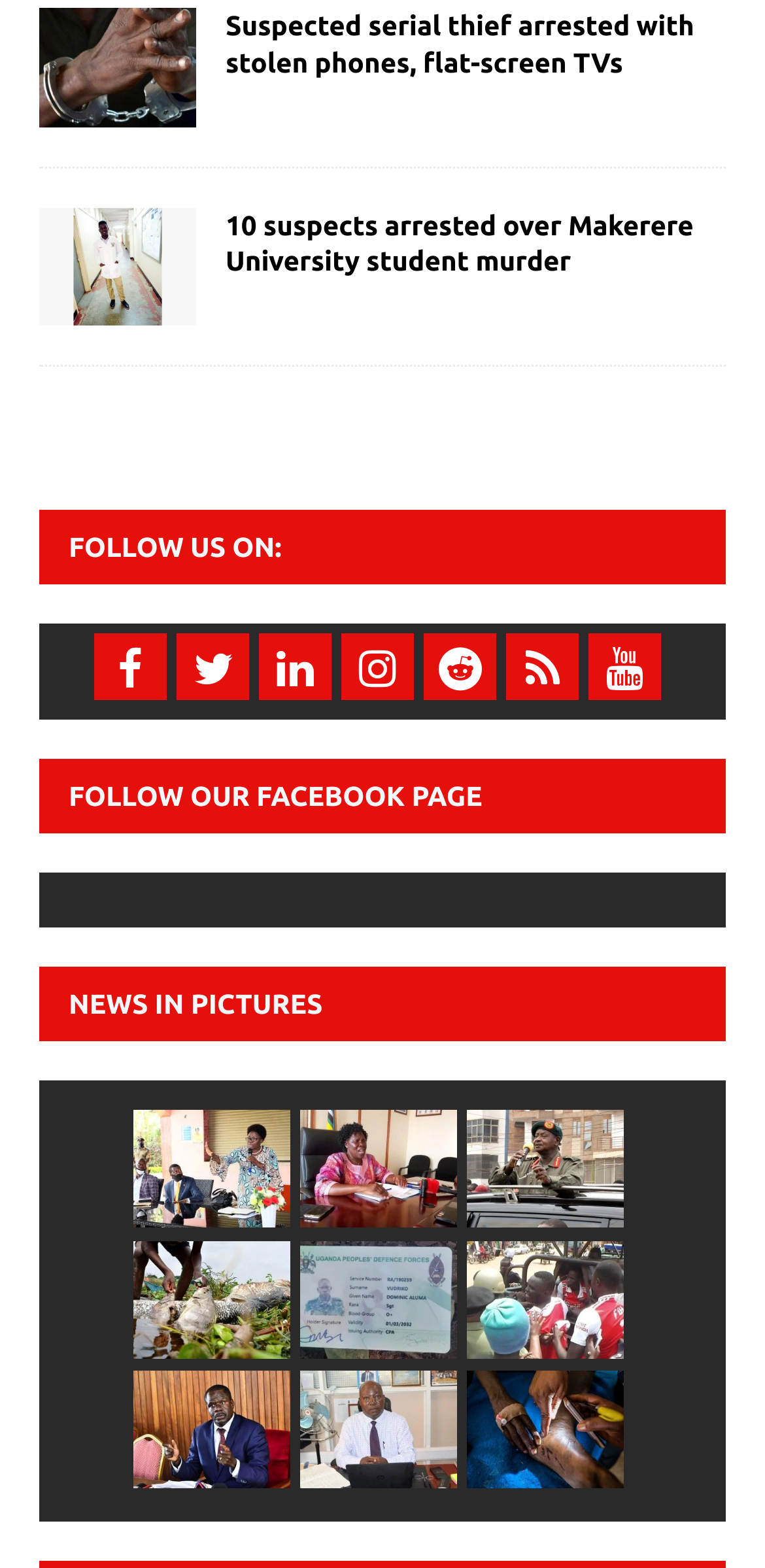Specify the bounding box coordinates of the element's area that should be clicked to execute the given instruction: "View the news about Rebecca Kadaga retains CEC seat". The coordinates should be four float numbers between 0 and 1, i.e., [left, top, right, bottom].

[0.173, 0.708, 0.378, 0.783]